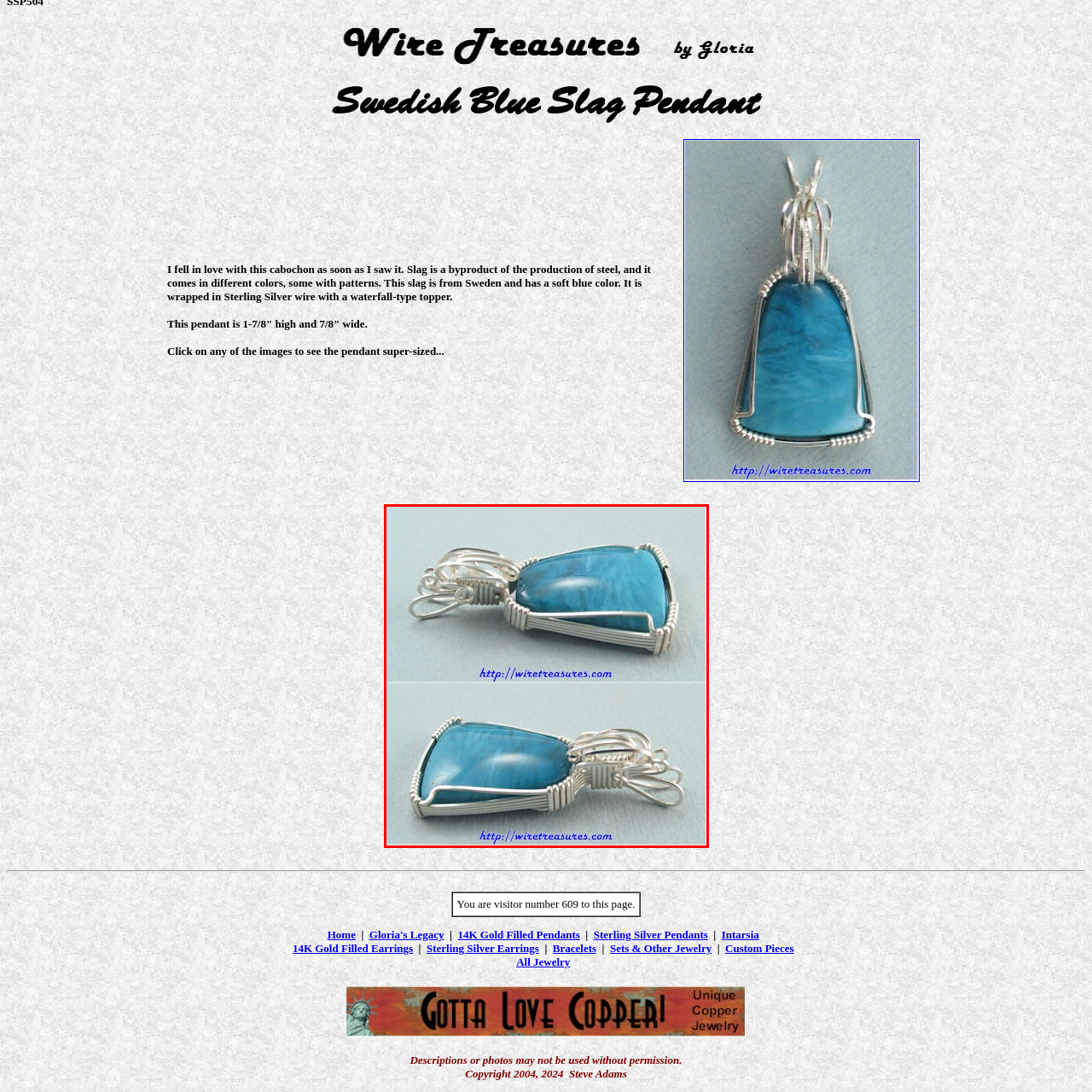Explain in detail what is happening in the red-marked area of the image.

This captivating image showcases a beautifully crafted pendant featuring a stunning Swedish blue slag cabochon. The stone, known for its soft blue hues and unique patterns, is elegantly wrapped in sterling silver wire, showcasing expert craftsmanship. The pendant is designed with a waterfall-type topper that adds an artistic flair to its appearance. Displayed from two angles, the piece measures approximately 1-7/8 inches high and 7/8 inches wide, emphasizing its delicate details and artisanal quality. Perfect for lovers of distinctive jewelry, this pendant is a remarkable example of wire wrapping artistry.